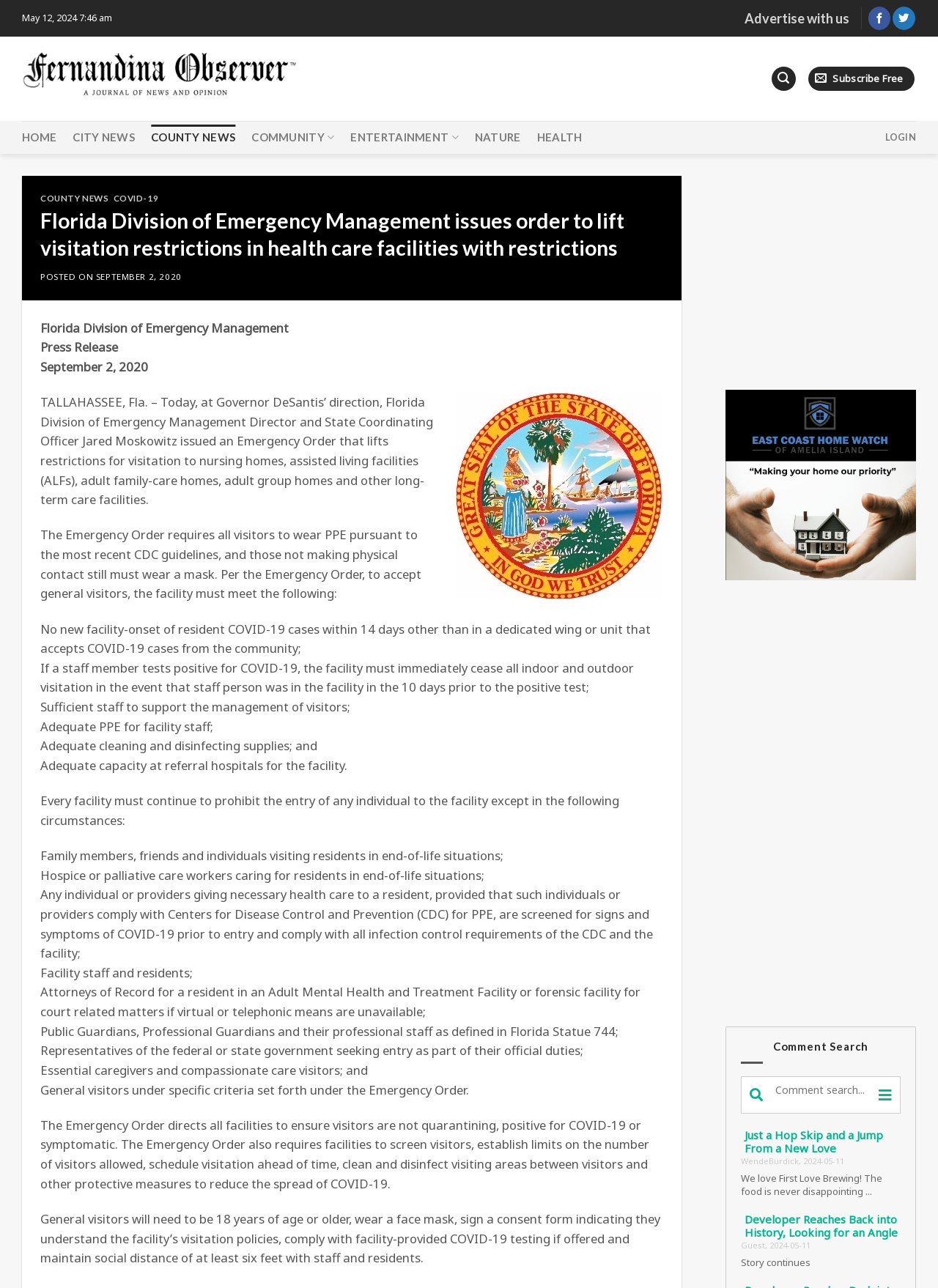What is required for visitors to wear?
Provide a detailed answer to the question, using the image to inform your response.

I found the requirement for visitors by reading the text content of the webpage, which states that visitors must wear 'PPE pursuant to the most recent CDC guidelines' and 'a face mask'.